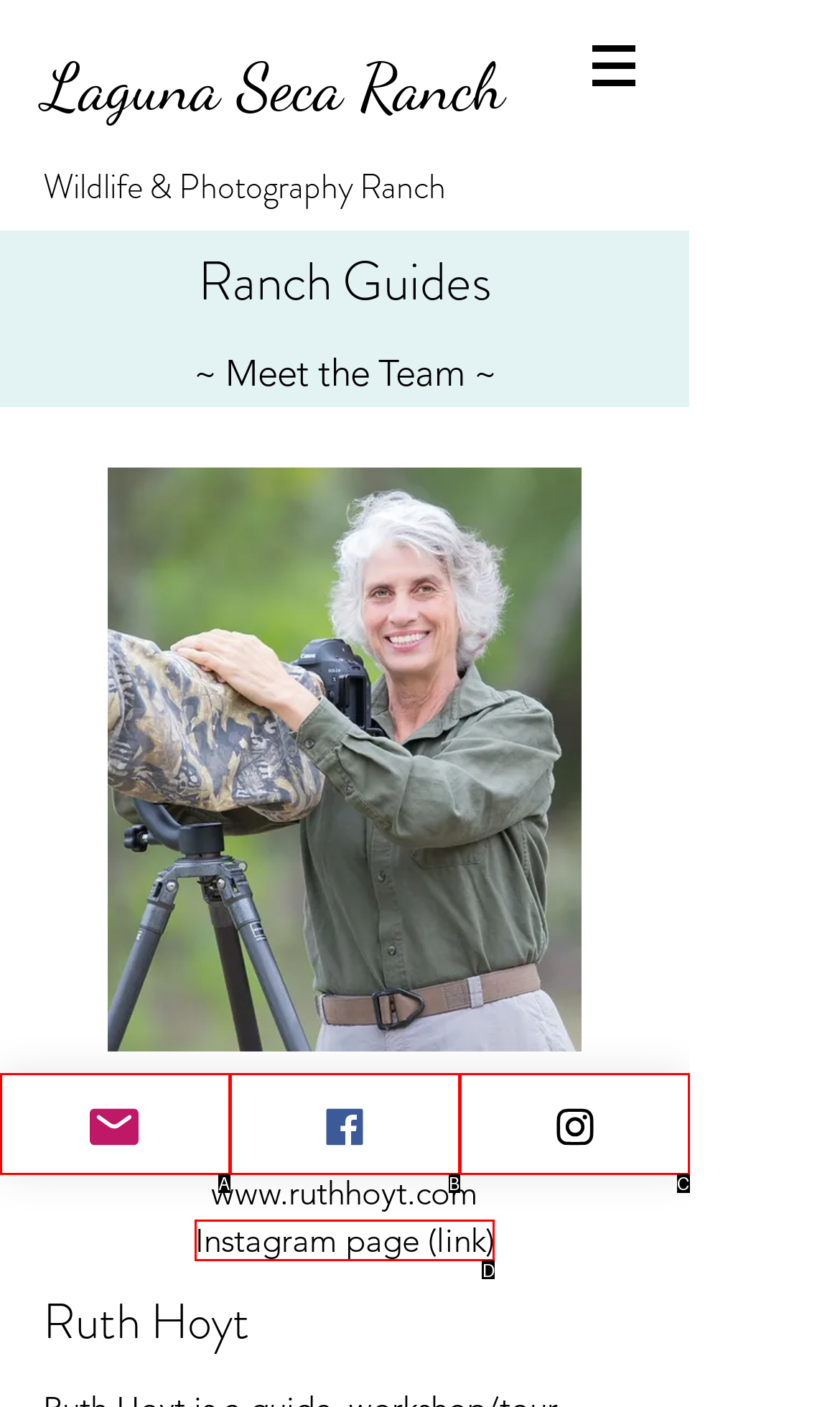Determine which option aligns with the description: Facebook. Provide the letter of the chosen option directly.

B